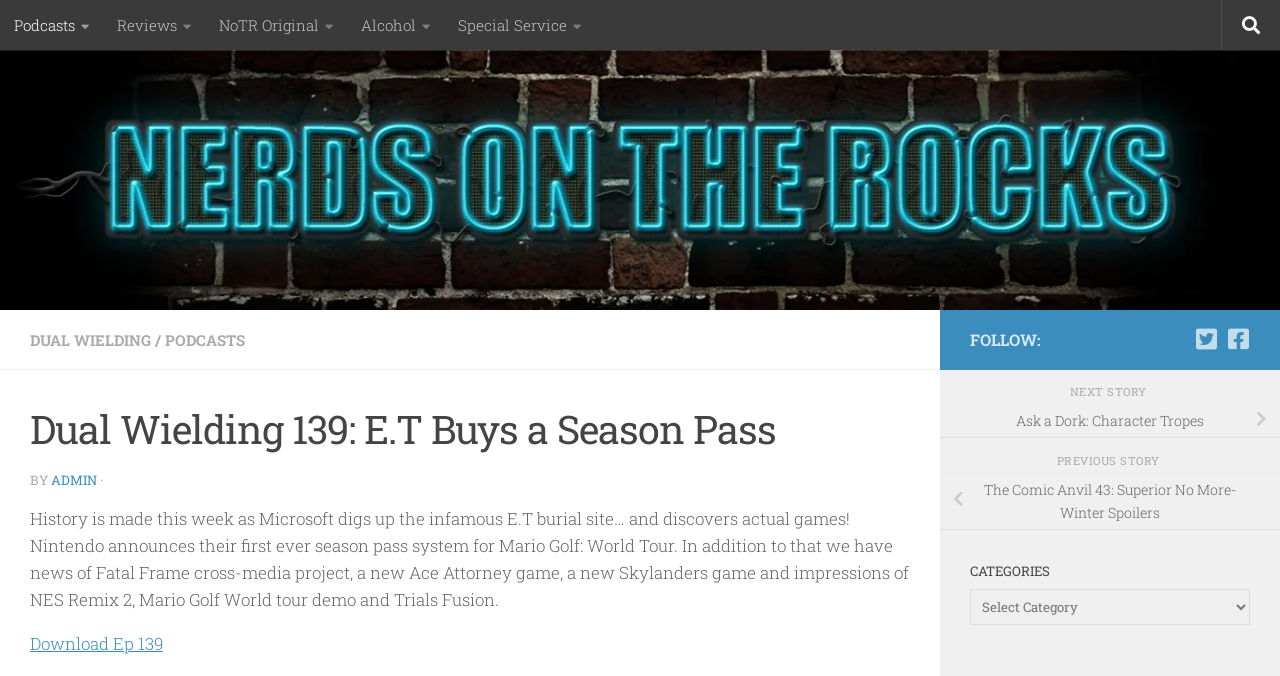Determine the bounding box coordinates for the clickable element required to fulfill the instruction: "Follow on Twitter". Provide the coordinates as four float numbers between 0 and 1, i.e., [left, top, right, bottom].

[0.933, 0.483, 0.952, 0.519]